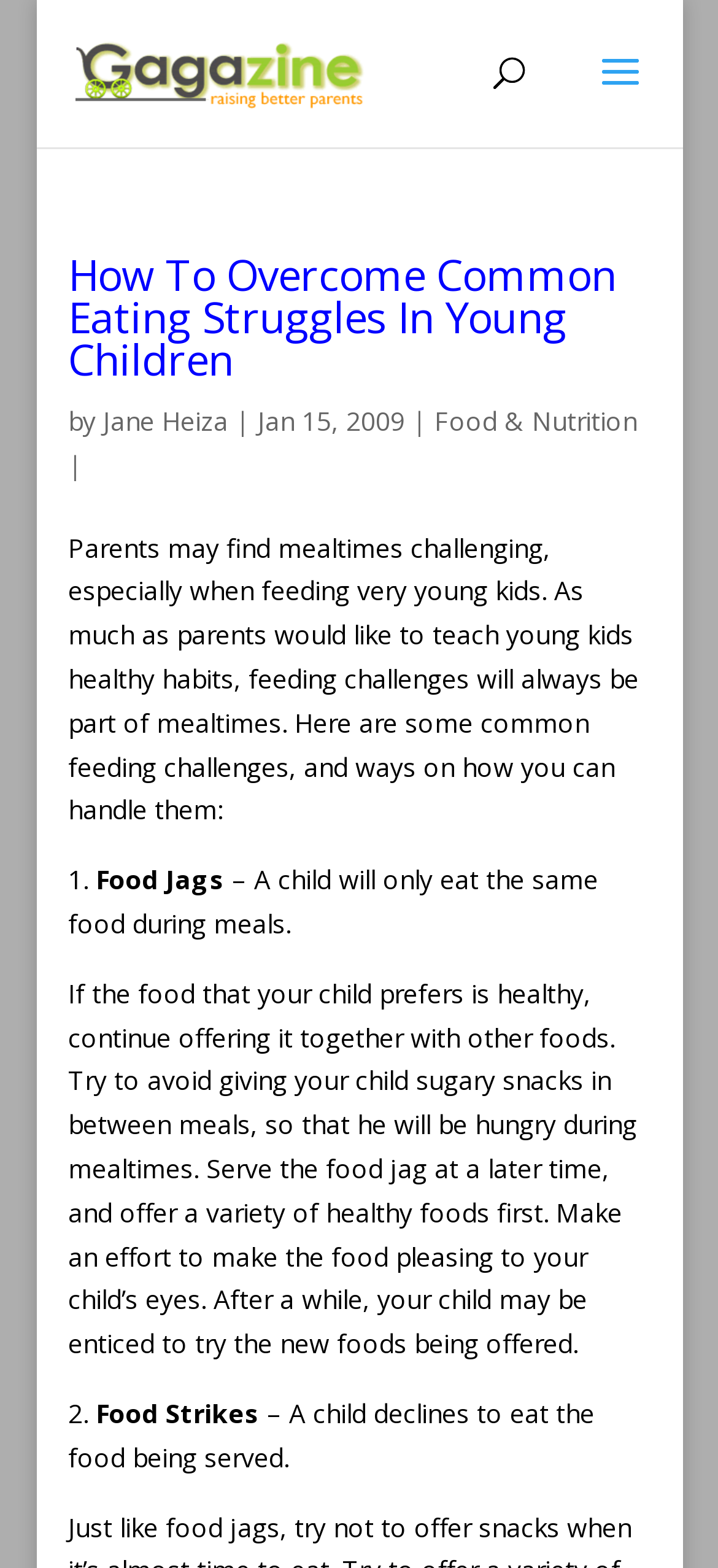Given the description of a UI element: "Email", identify the bounding box coordinates of the matching element in the webpage screenshot.

None